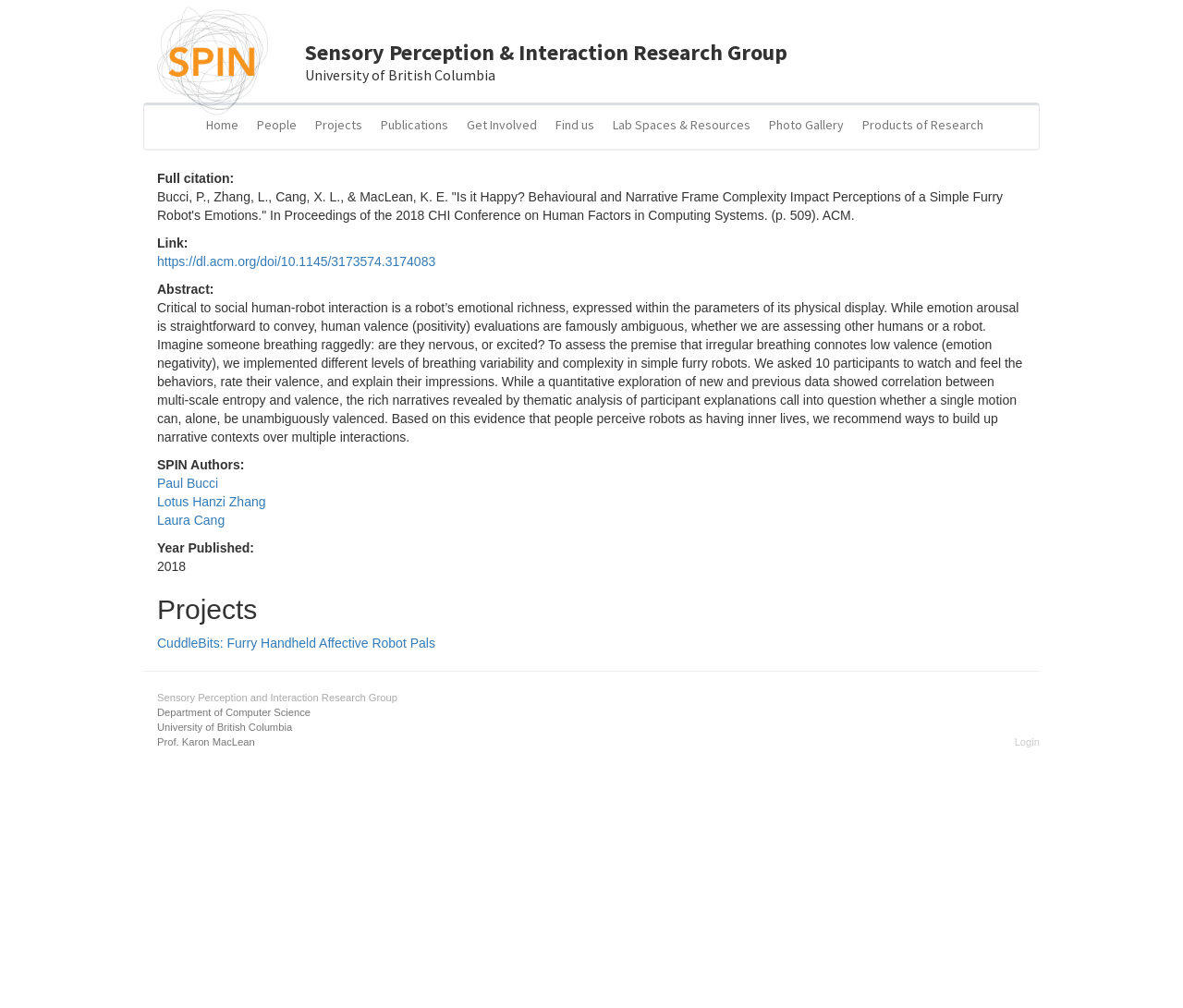Identify the bounding box of the HTML element described as: "Prof. Karon MacLean".

[0.133, 0.731, 0.215, 0.742]